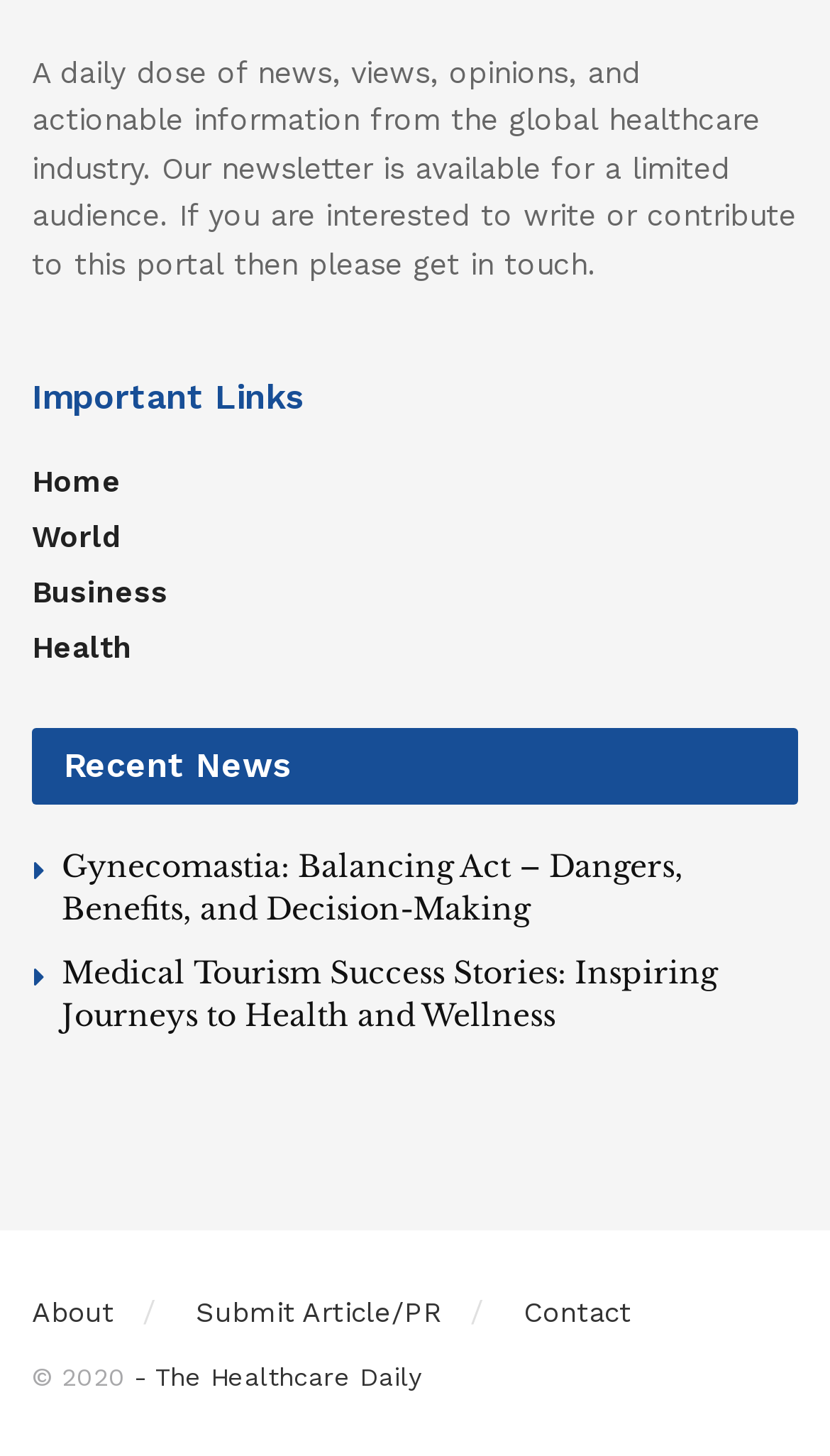Given the element description "- The Healthcare Daily" in the screenshot, predict the bounding box coordinates of that UI element.

[0.162, 0.935, 0.508, 0.956]